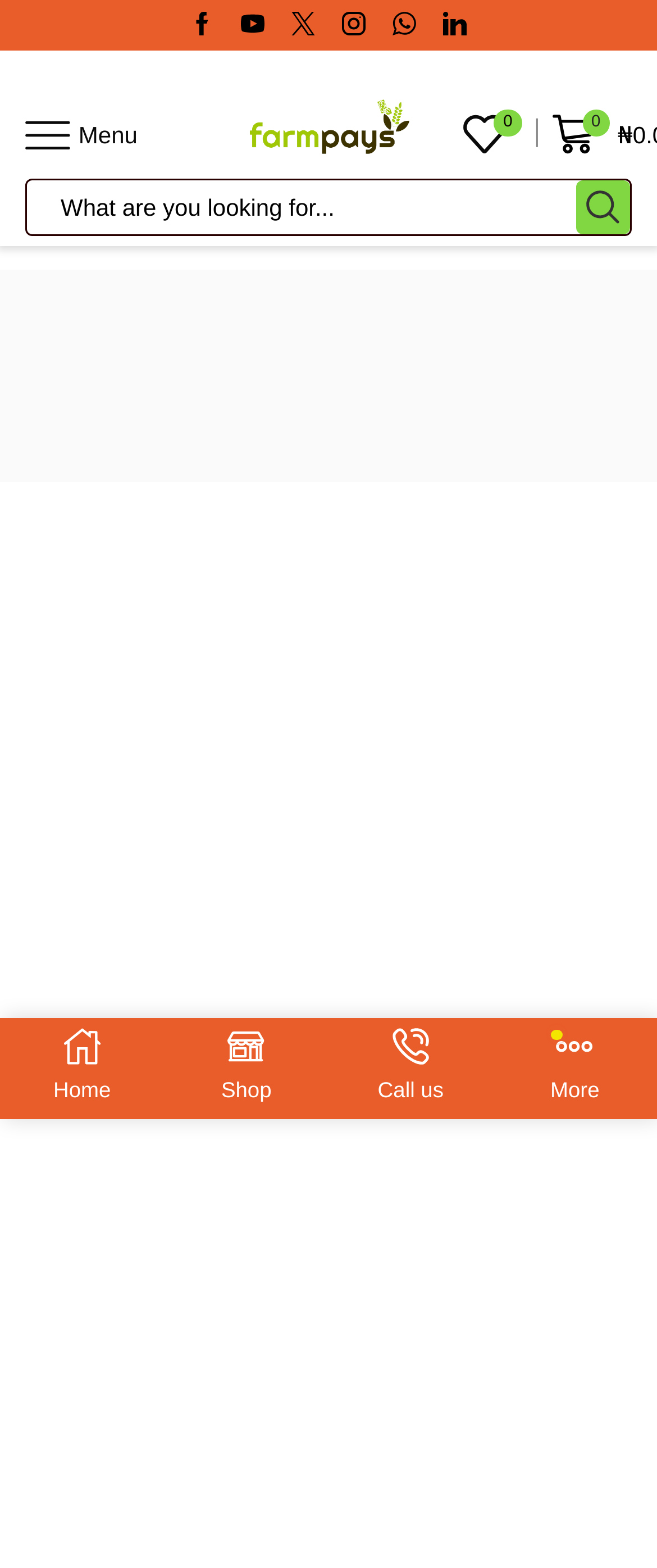What is the purpose of the search bar?
Using the image as a reference, answer the question with a short word or phrase.

To search products